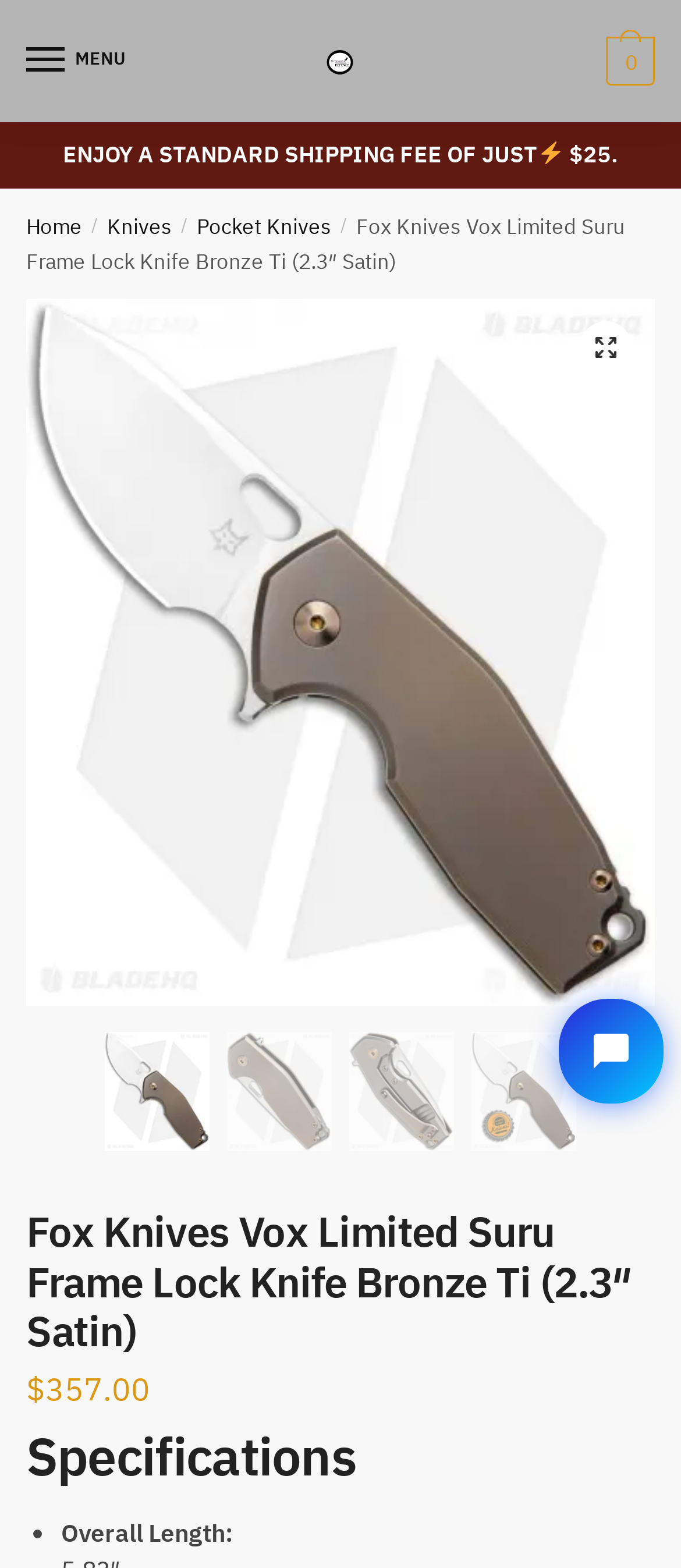Determine the bounding box coordinates of the section I need to click to execute the following instruction: "View product specifications". Provide the coordinates as four float numbers between 0 and 1, i.e., [left, top, right, bottom].

[0.038, 0.908, 0.962, 0.949]